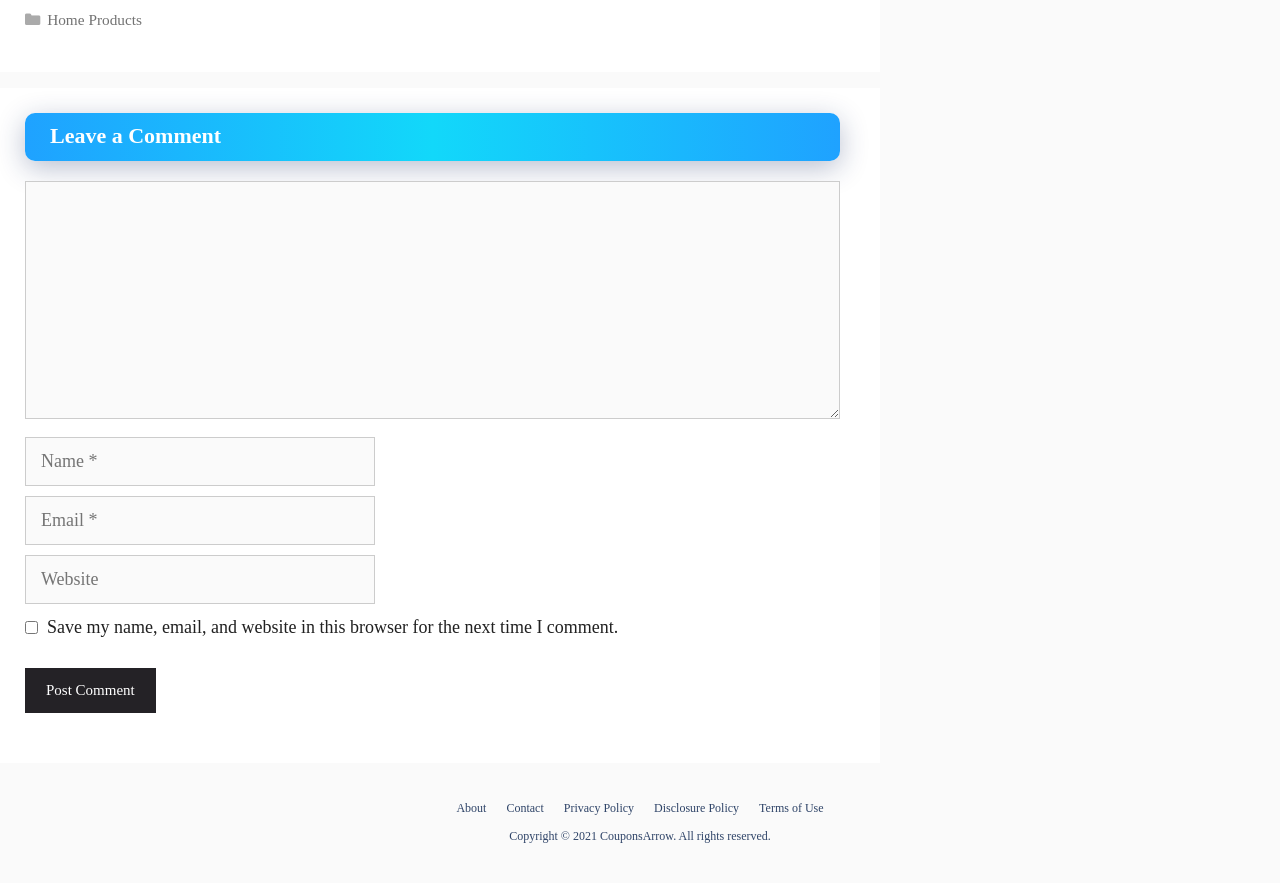What is the button at the bottom of the comment section for?
Using the picture, provide a one-word or short phrase answer.

Post Comment